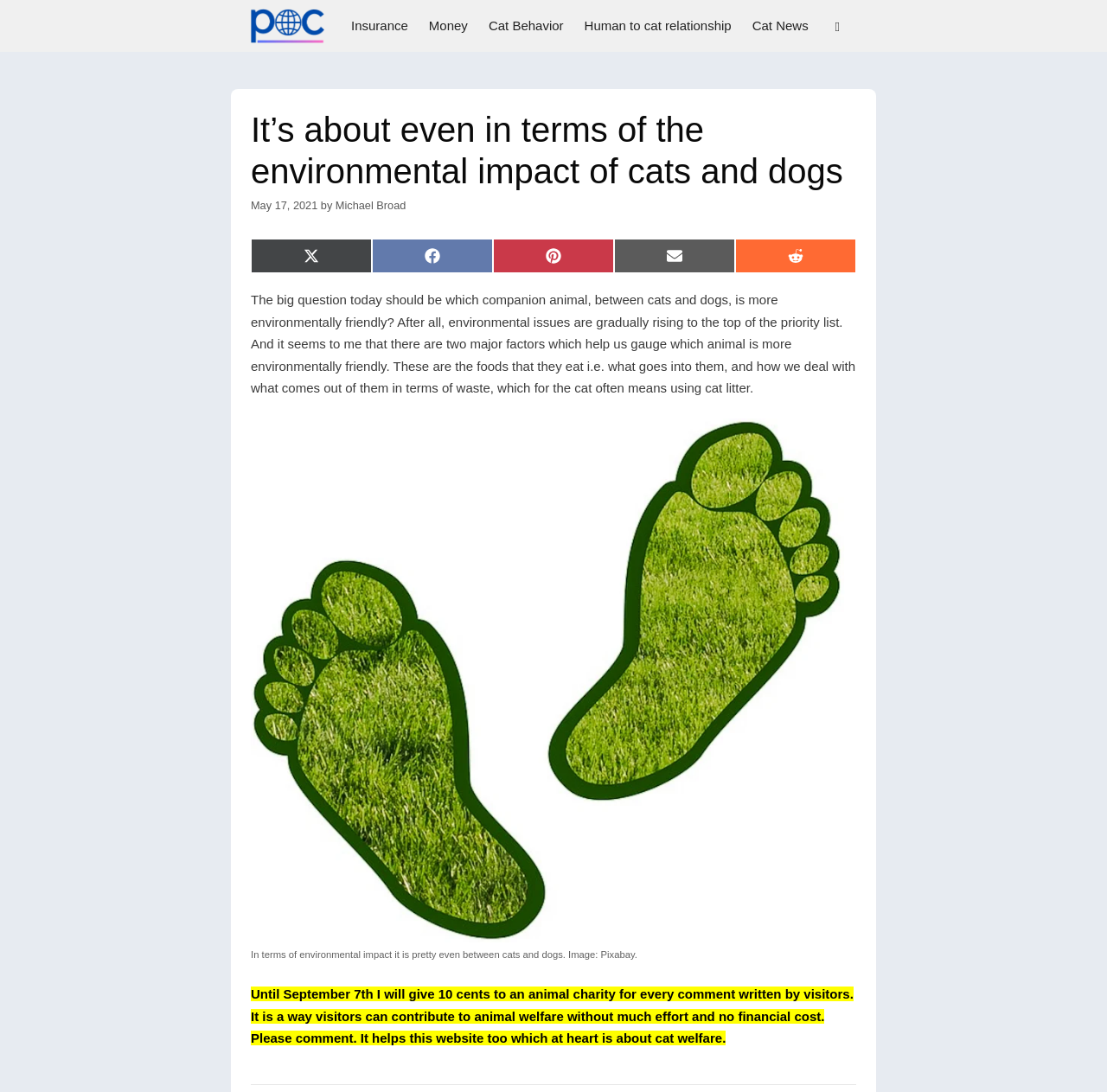Deliver a detailed narrative of the webpage's visual and textual elements.

The webpage is an article discussing the environmental impact of cats and dogs. At the top, there is a navigation bar with several links, including "Michael Broad", "Insurance", "Money", "Cat Behavior", "Human to cat relationship", "Cat News", and a button with an icon. Below the navigation bar, there is a header section with the title "It’s about even in terms of the environmental impact of cats and dogs" and a timestamp "May 17, 2021" on the left, followed by the author's name "Michael Broad" on the right.

To the right of the header section, there are social media sharing links, including Twitter, Facebook, Pinterest, Email, and Reddit. The main content of the article starts below the header section, with a paragraph discussing the environmental impact of cats and dogs, specifically focusing on the food they eat and the waste they produce.